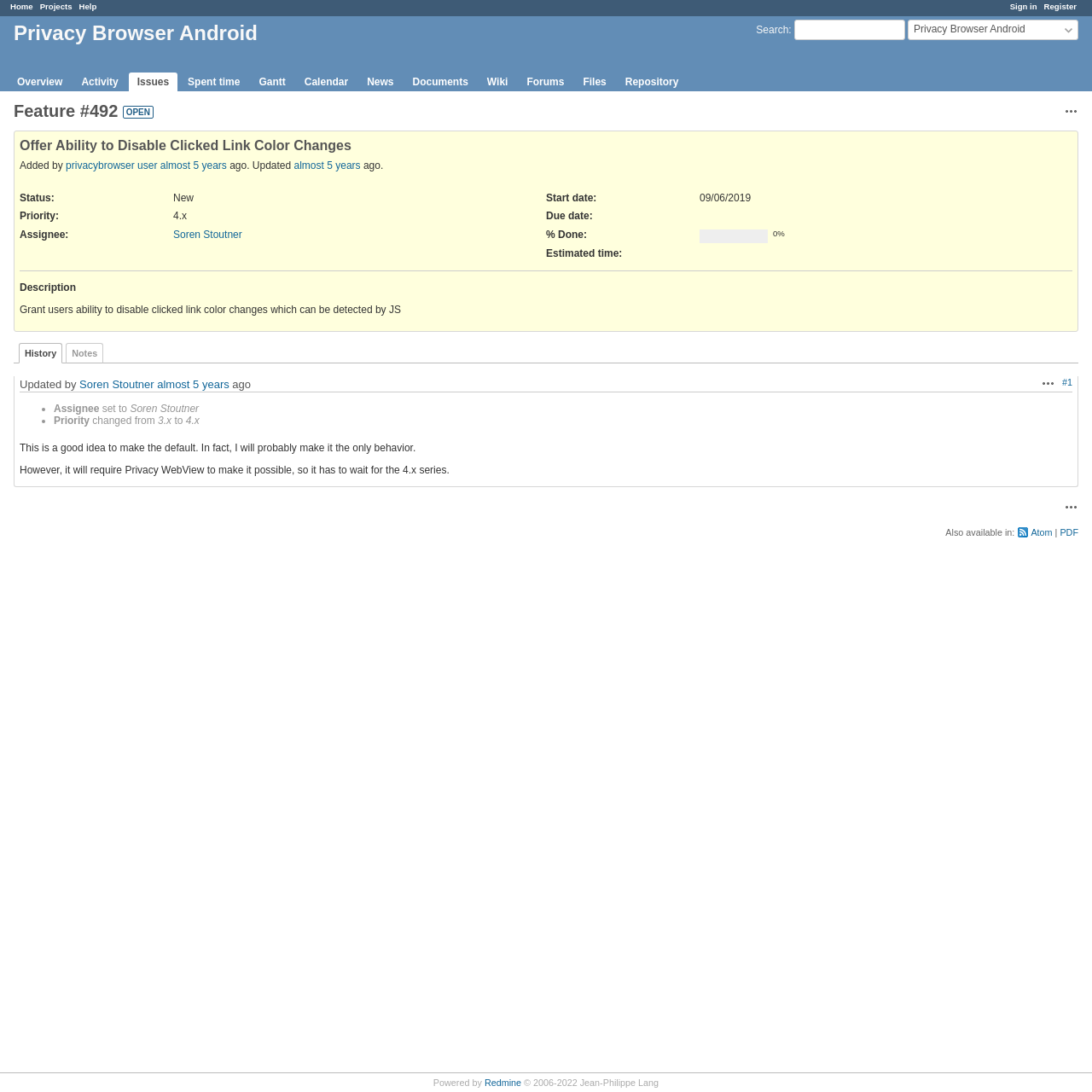Identify the bounding box for the given UI element using the description provided. Coordinates should be in the format (top-left x, top-left y, bottom-right x, bottom-right y) and must be between 0 and 1. Here is the description: TFI Online Privacy Policy

None